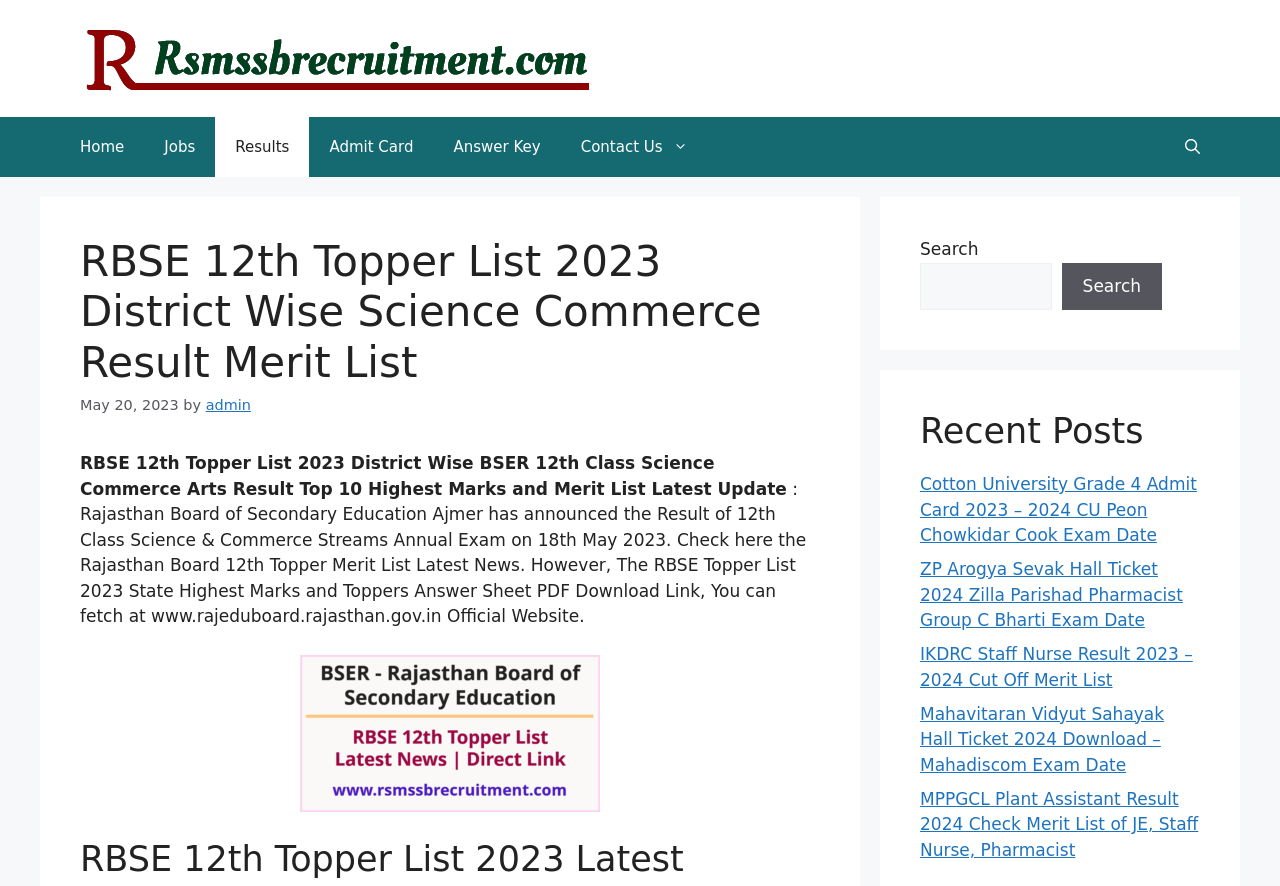What is the name of the board that announced the 12th class result?
Please use the image to provide an in-depth answer to the question.

The answer can be found in the paragraph of text that starts with 'Rajasthan Board of Secondary Education Ajmer has announced the Result of 12th Class Science & Commerce Streams Annual Exam on 18th May 2023.'